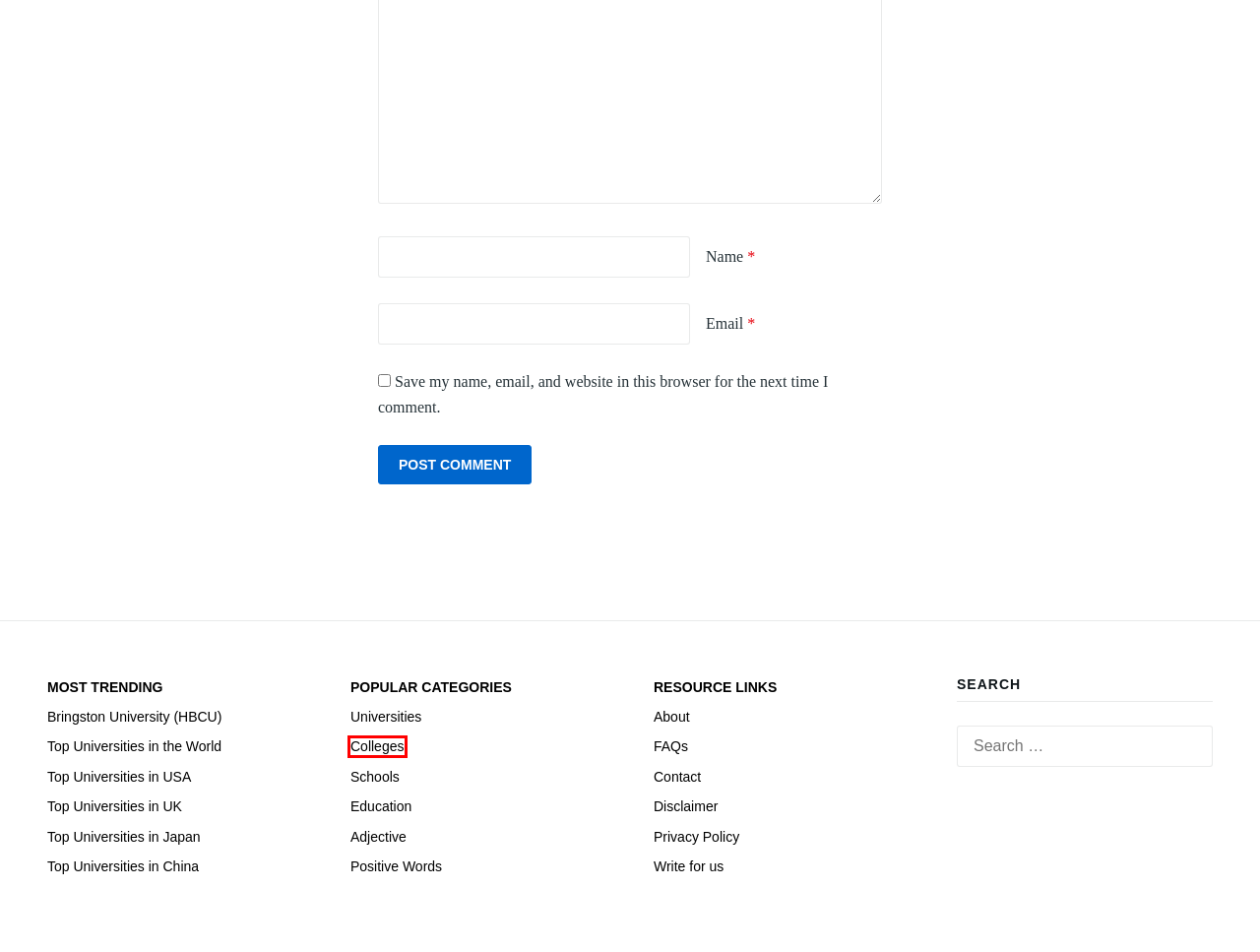A screenshot of a webpage is given, marked with a red bounding box around a UI element. Please select the most appropriate webpage description that fits the new page after clicking the highlighted element. Here are the candidates:
A. Positive Words (A-Z) Archives - Edulikes
B. About - Edulikes
C. List Of Top Colleges In The World | EduLikes
D. Privacy Policy - Edulikes
E. Disclaimer - Edulikes
F. Top Universities in Japan
G. Education Archives - Edulikes
H. World Best International Schools List 2023 | EduLikes

C